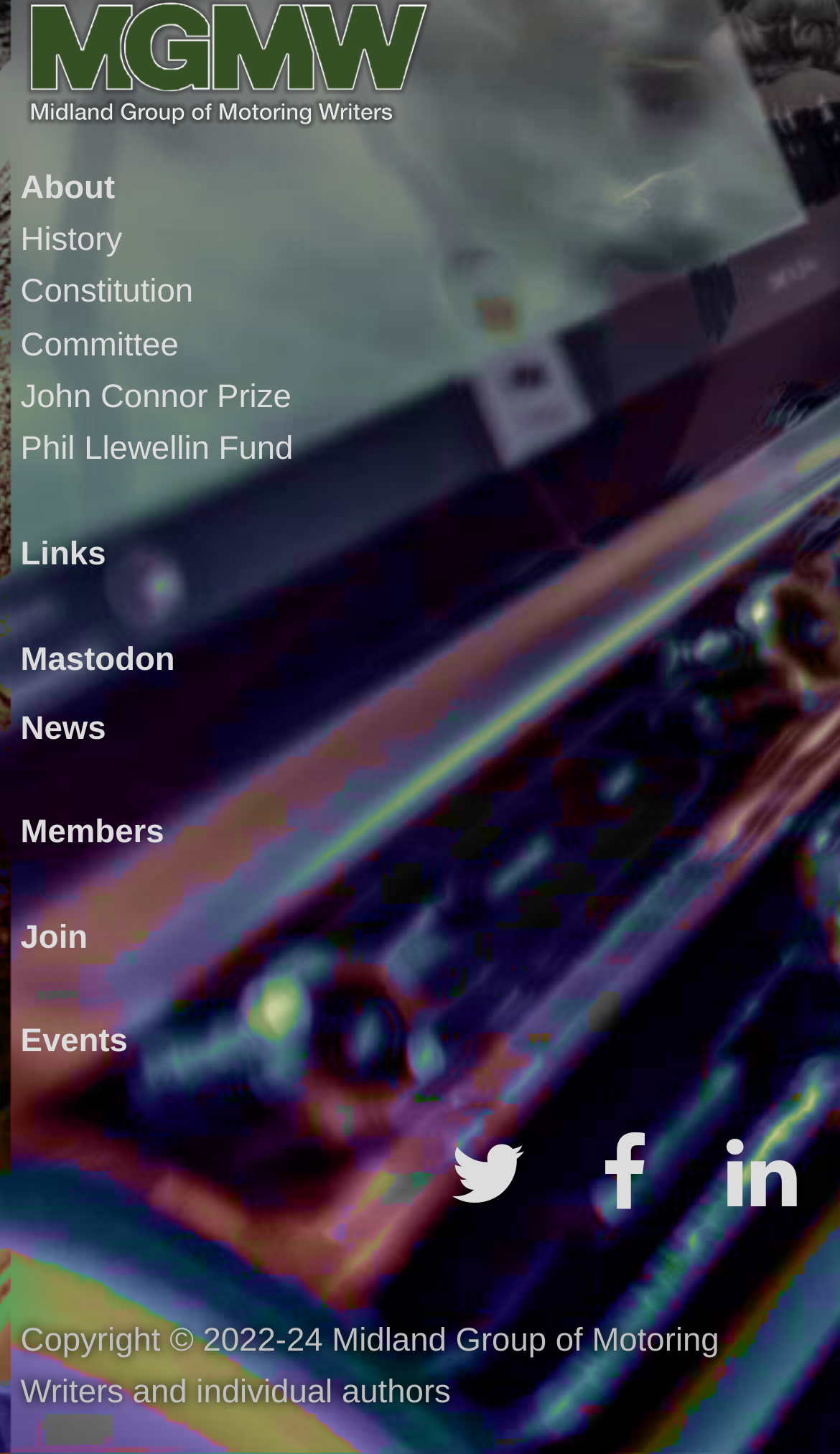How many links are in the navigation menu? Observe the screenshot and provide a one-word or short phrase answer.

11